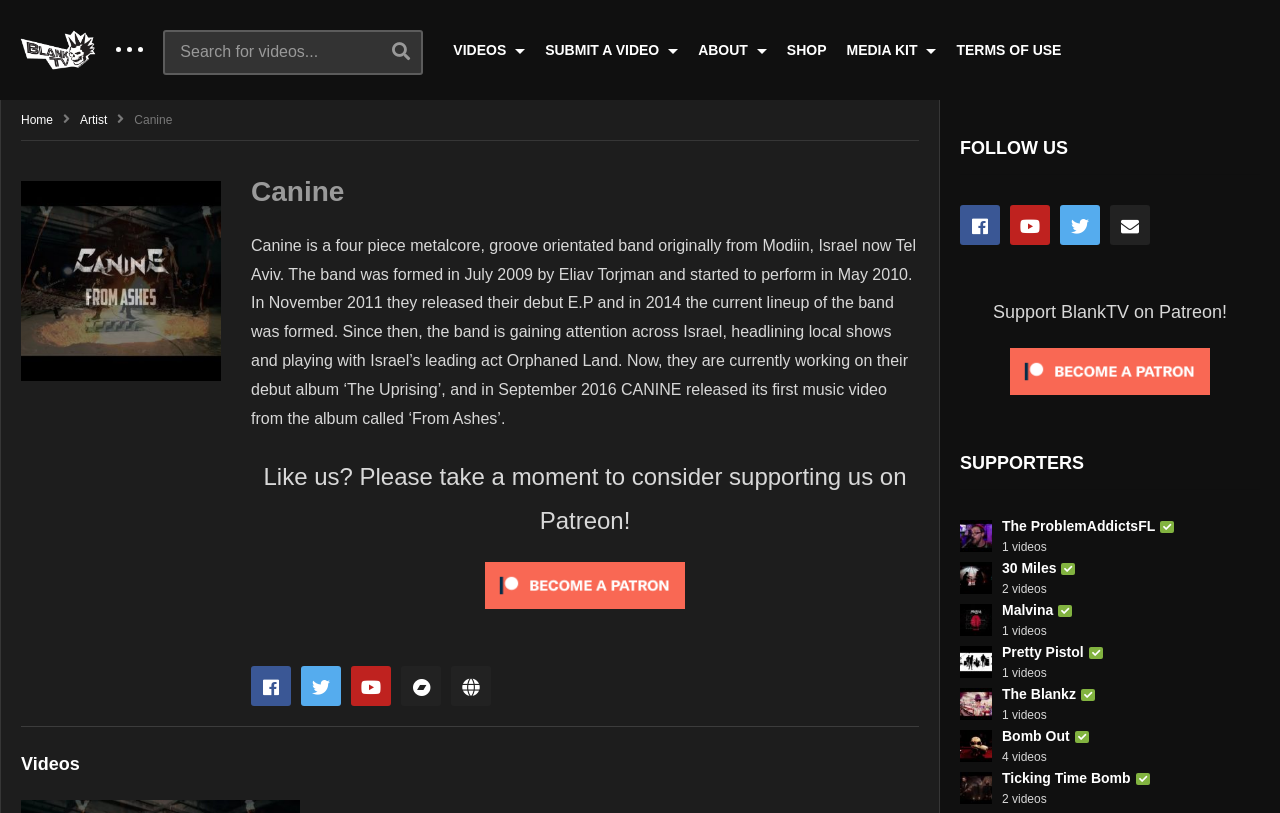Please examine the image and answer the question with a detailed explanation:
How many videos are listed under 'The ProblemAddictsFL'?

Under the heading 'The ProblemAddictsFL', there is a link 'The ProblemAddictsFL – “Cliff Notes On A Broken Heart” A BlankTV World Premiere!' and a text '1 videos', indicating that there is one video listed under 'The ProblemAddictsFL'.